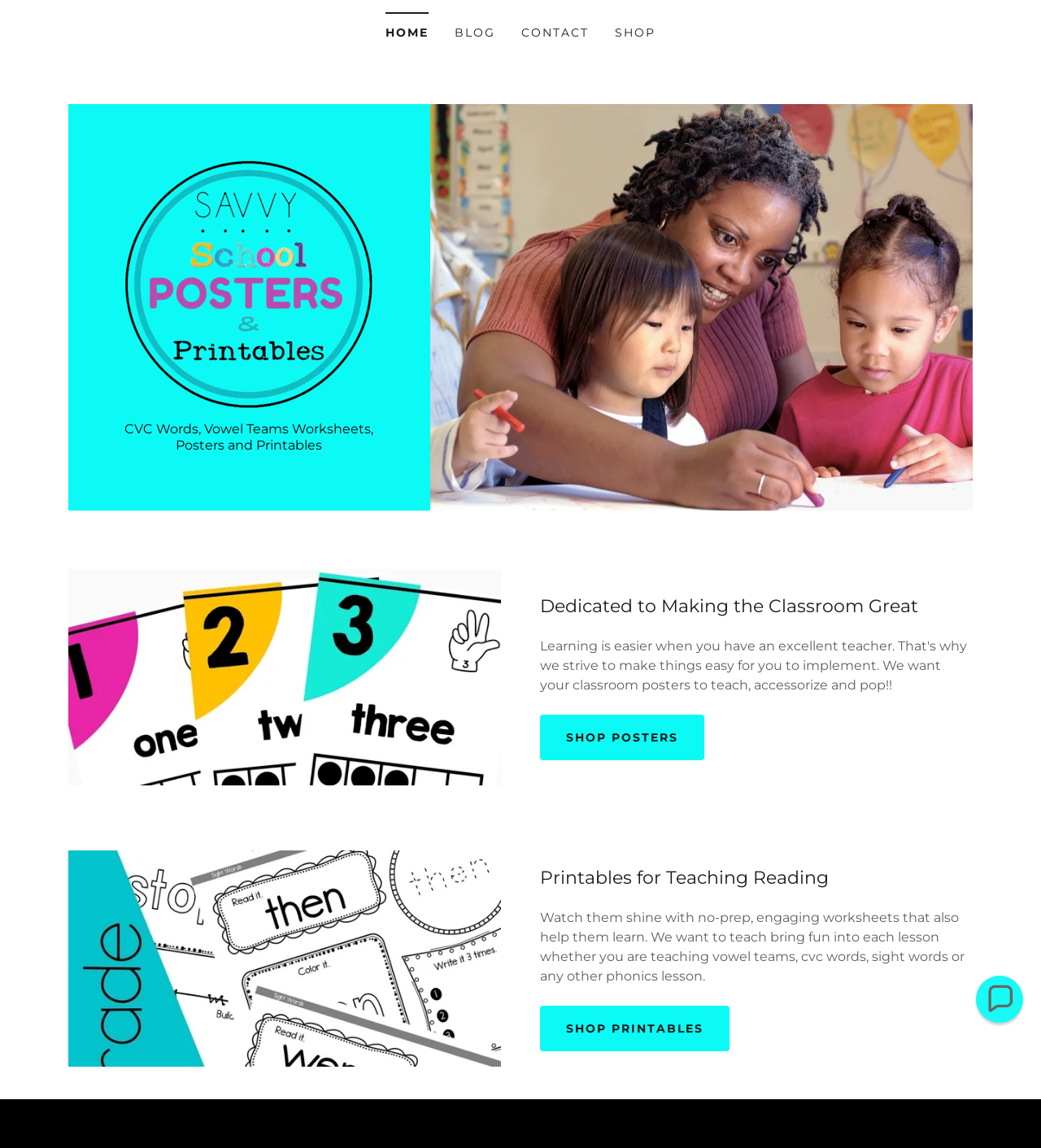Please respond in a single word or phrase: 
How many main navigation links are there?

4